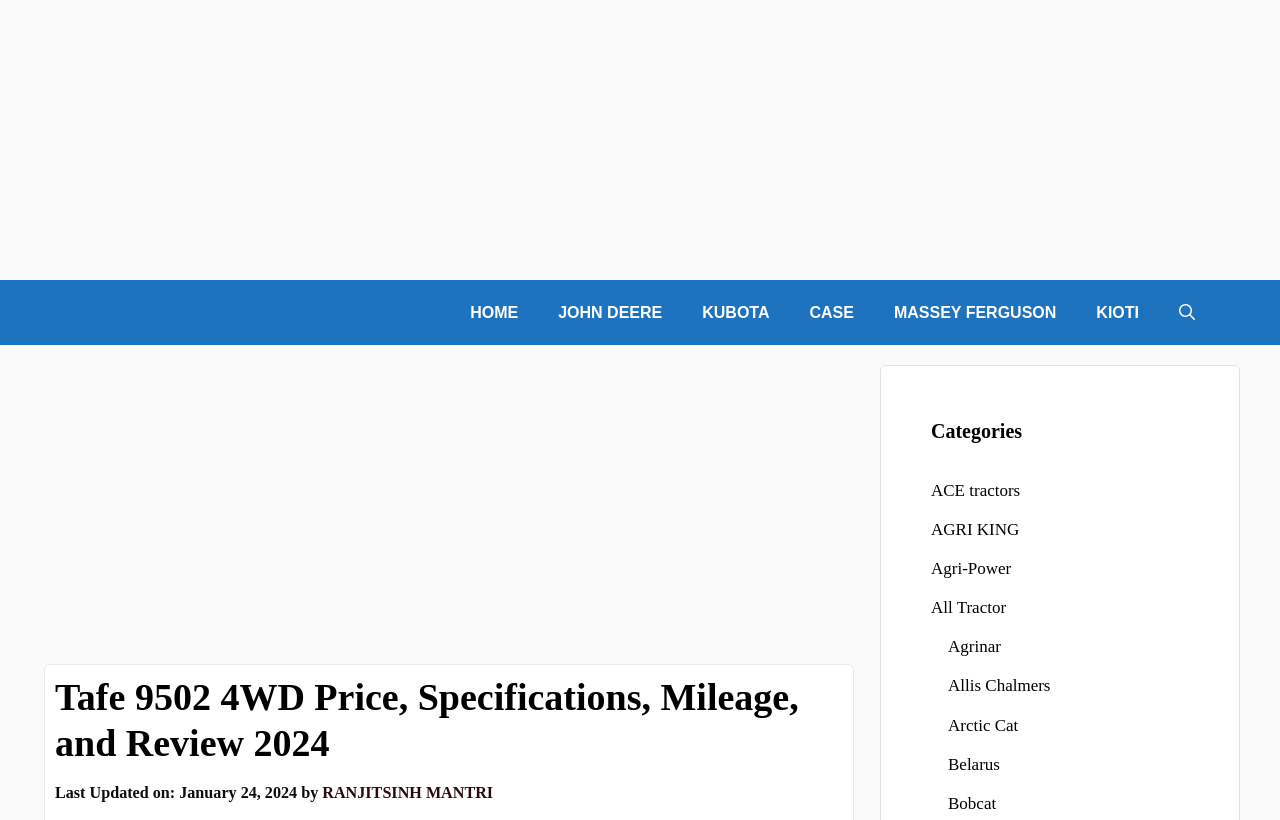Please find the bounding box coordinates for the clickable element needed to perform this instruction: "Click on the Official link".

[0.051, 0.341, 0.12, 0.421]